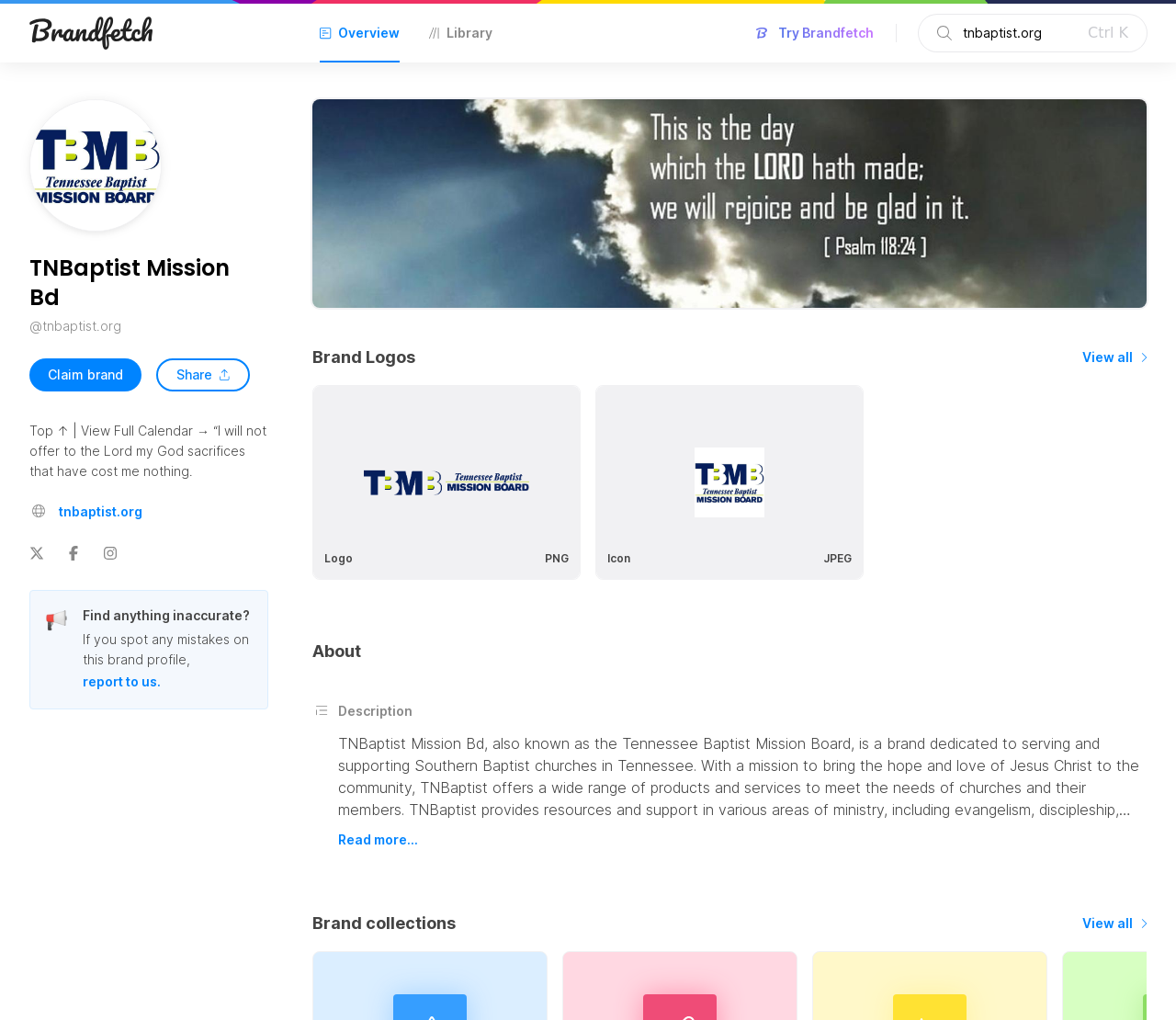Locate the bounding box coordinates of the element's region that should be clicked to carry out the following instruction: "View all logos". The coordinates need to be four float numbers between 0 and 1, i.e., [left, top, right, bottom].

[0.92, 0.339, 0.975, 0.362]